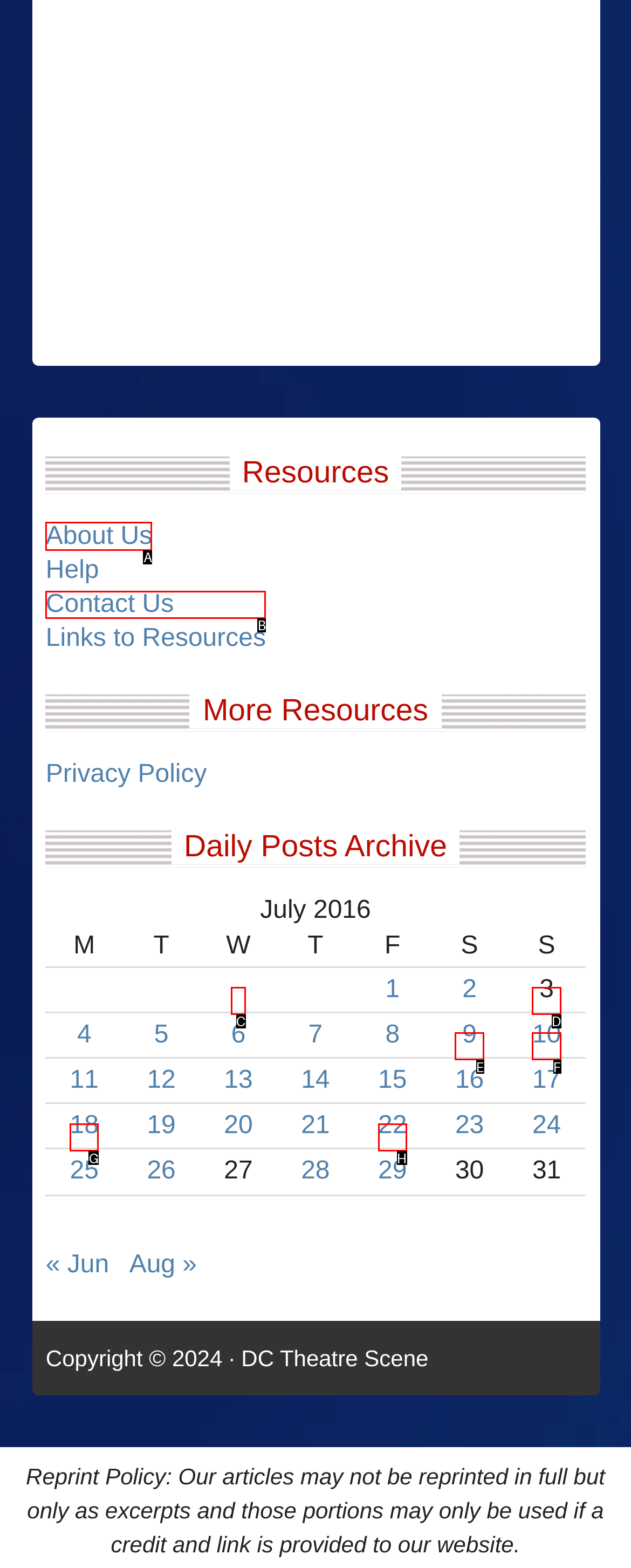Please indicate which option's letter corresponds to the task: Click on 'About Us' by examining the highlighted elements in the screenshot.

A